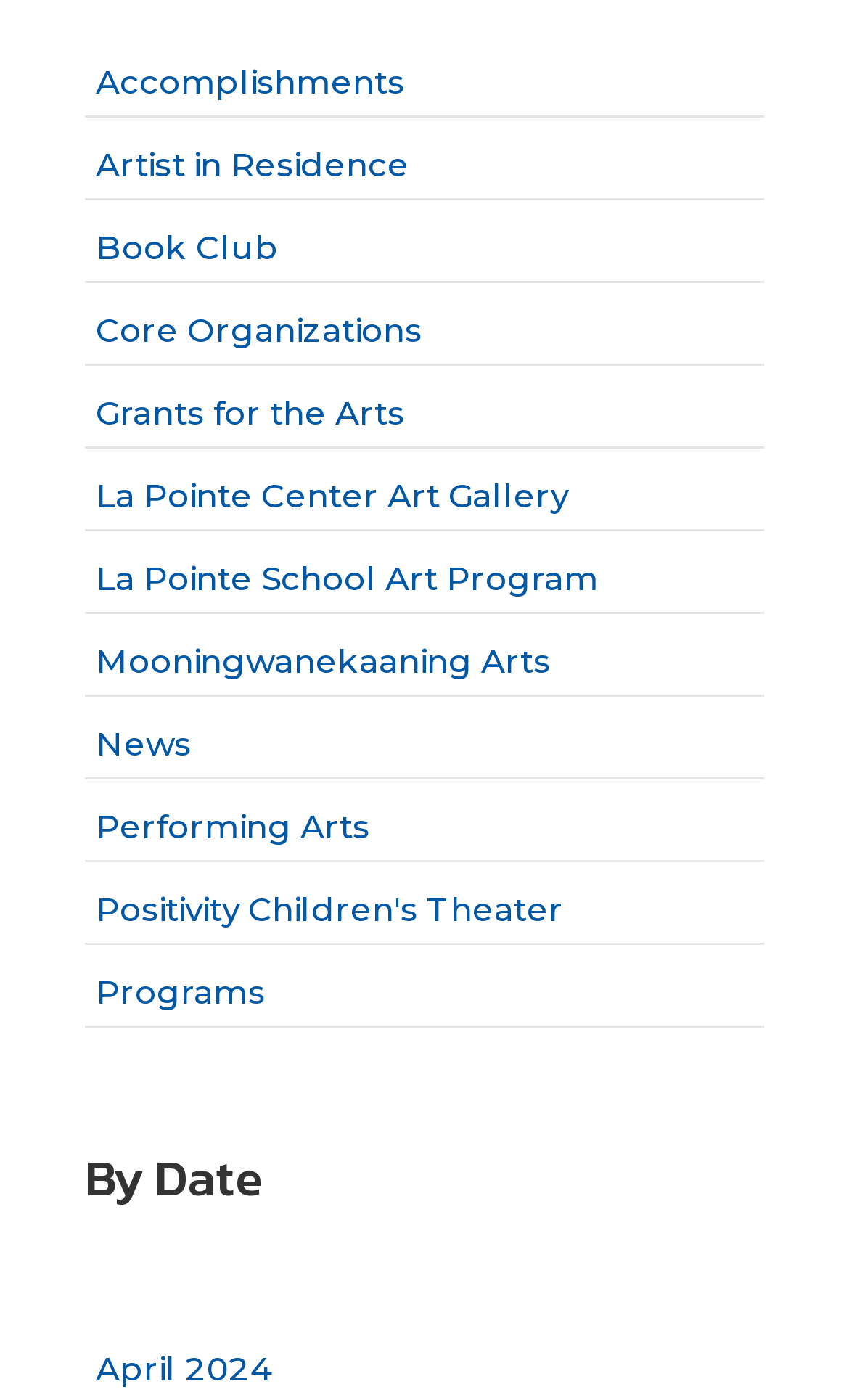Pinpoint the bounding box coordinates of the clickable area necessary to execute the following instruction: "Explore La Pointe Center Art Gallery". The coordinates should be given as four float numbers between 0 and 1, namely [left, top, right, bottom].

[0.113, 0.339, 0.669, 0.369]